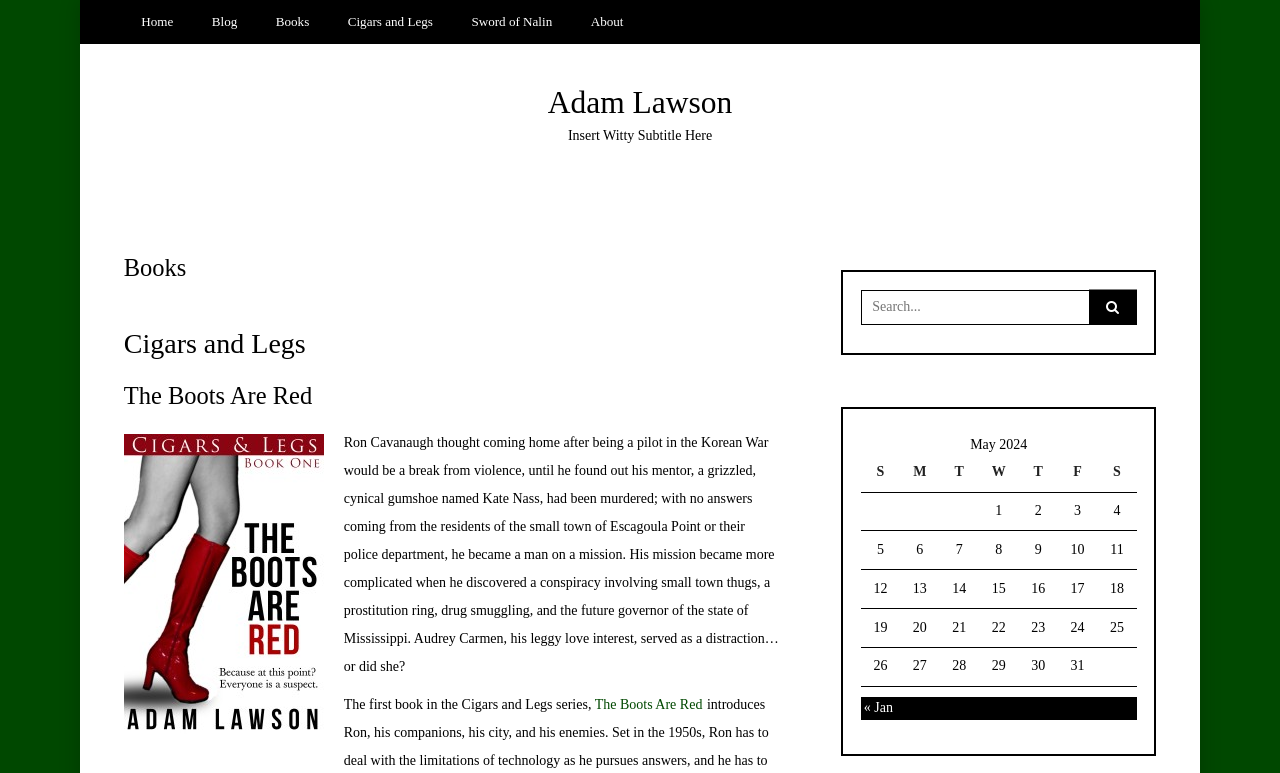What is the title of the book with a leggy love interest?
Using the visual information from the image, give a one-word or short-phrase answer.

The Boots Are Red